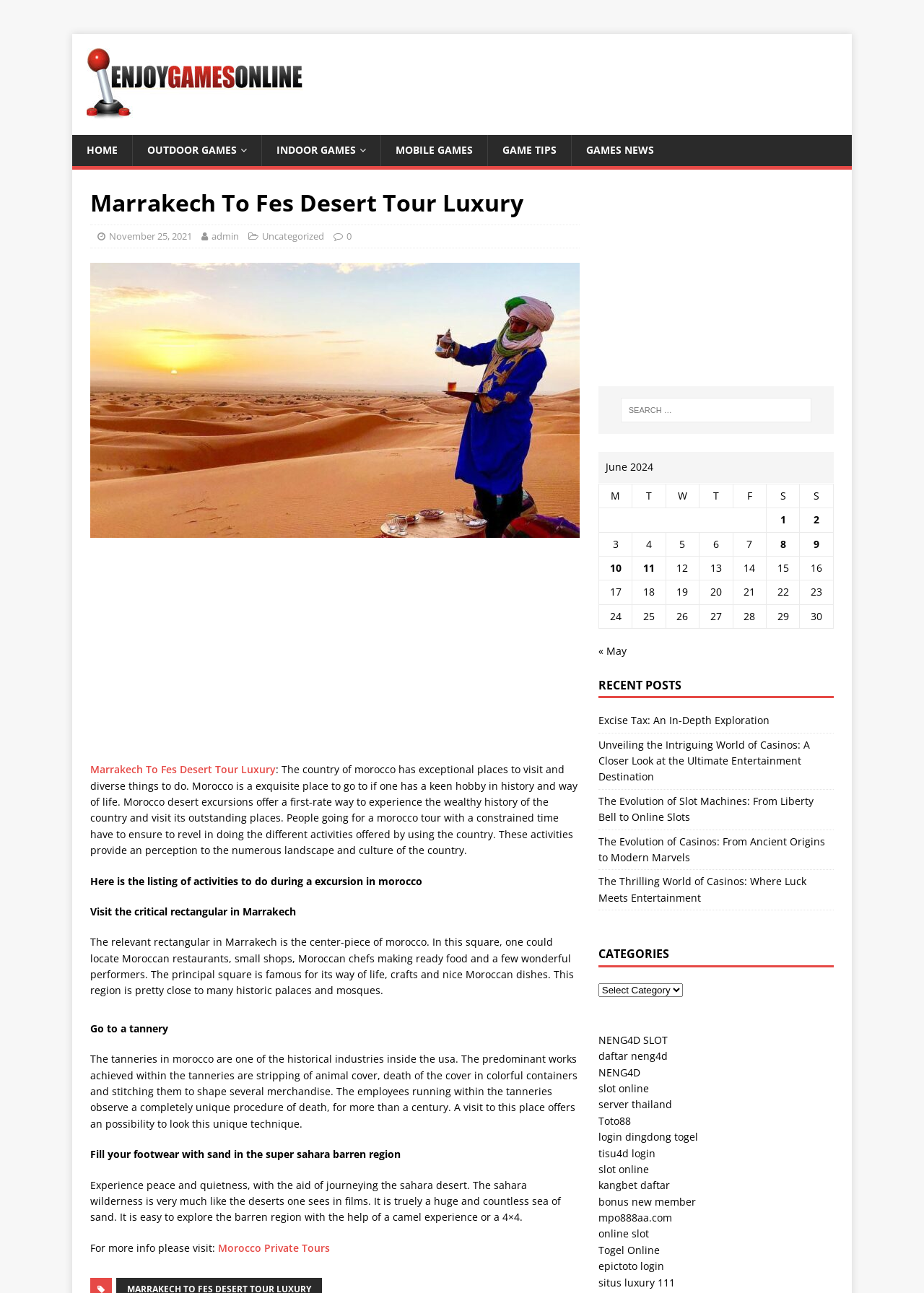What is the recommended activity in the Sahara desert?
Please provide an in-depth and detailed response to the question.

The webpage suggests filling one's shoes with sand as a unique experience to be had in the Sahara desert, which is described as a peaceful and quiet environment.